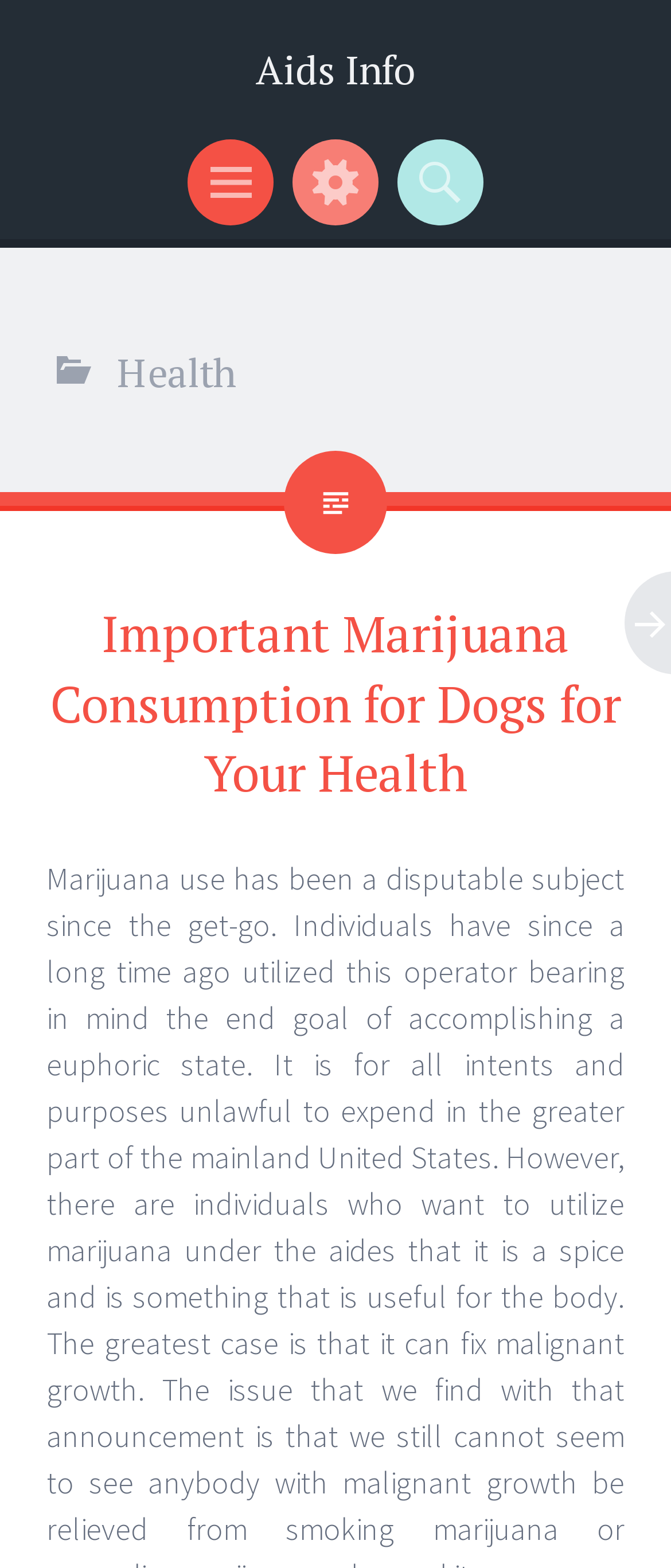How many menu items are there?
Can you provide an in-depth and detailed response to the question?

I counted the number of generic elements with the text 'Menu', 'Widgets', and 'Search' which are likely to be menu items.